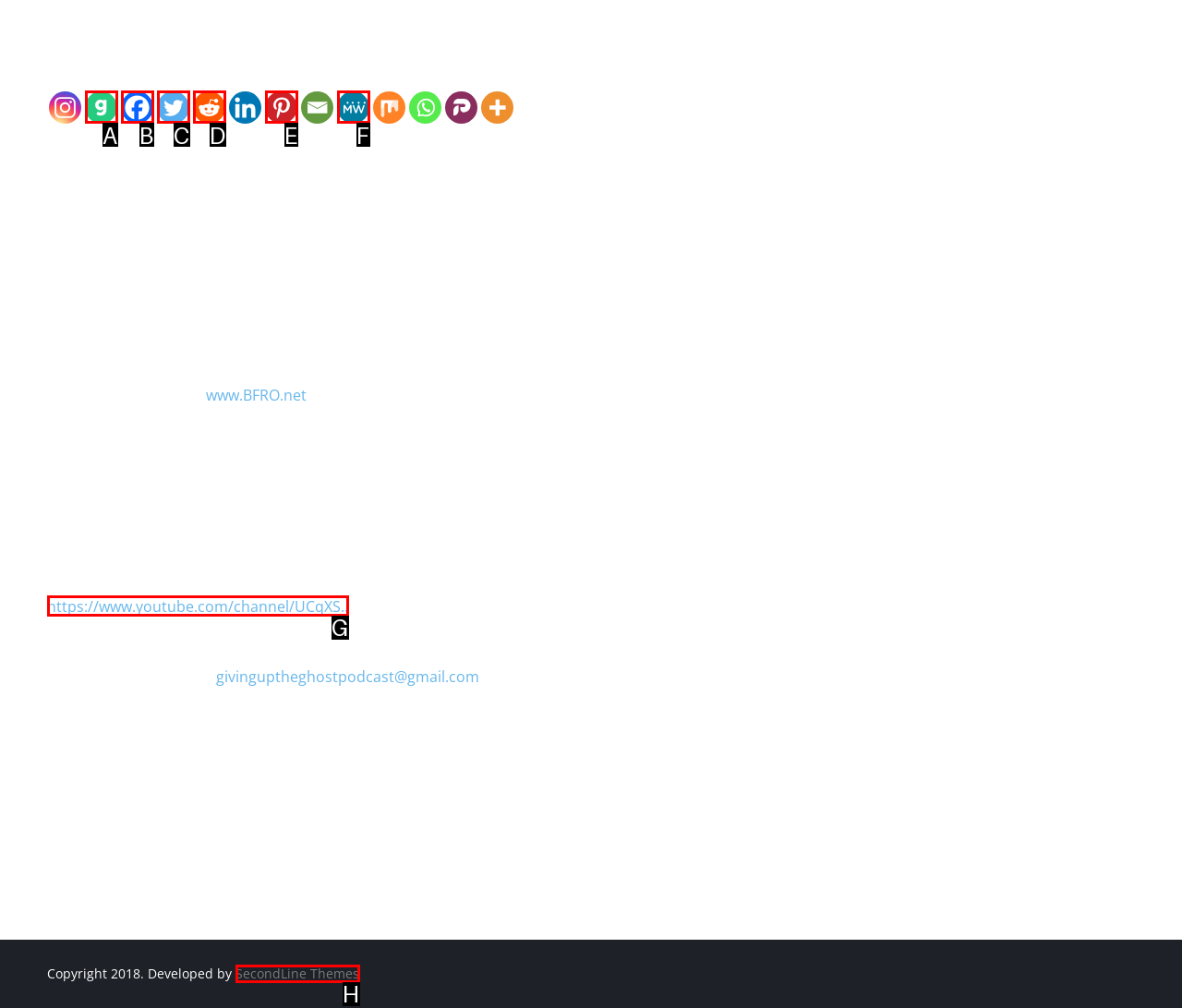Which HTML element among the options matches this description: aria-label="Reddit" title="Reddit"? Answer with the letter representing your choice.

D